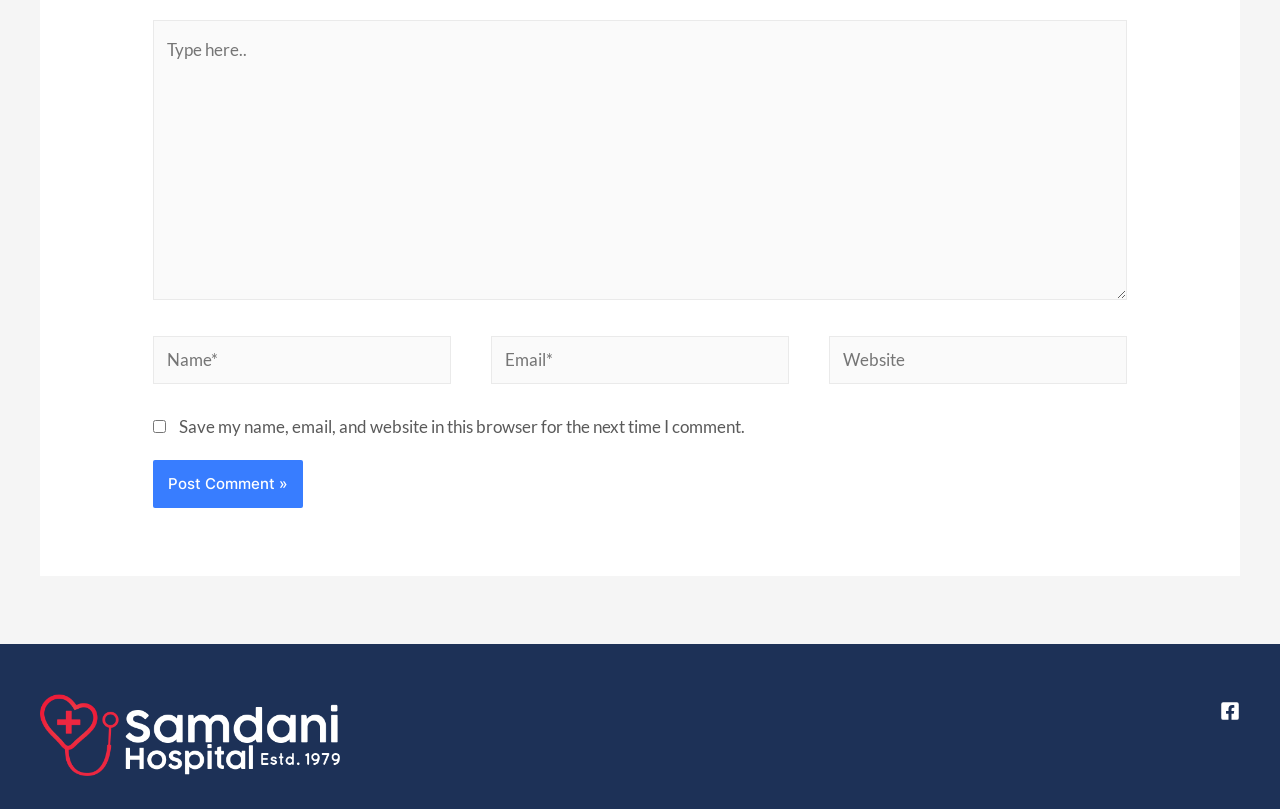Respond with a single word or phrase to the following question: What is the text of the button?

Post Comment »